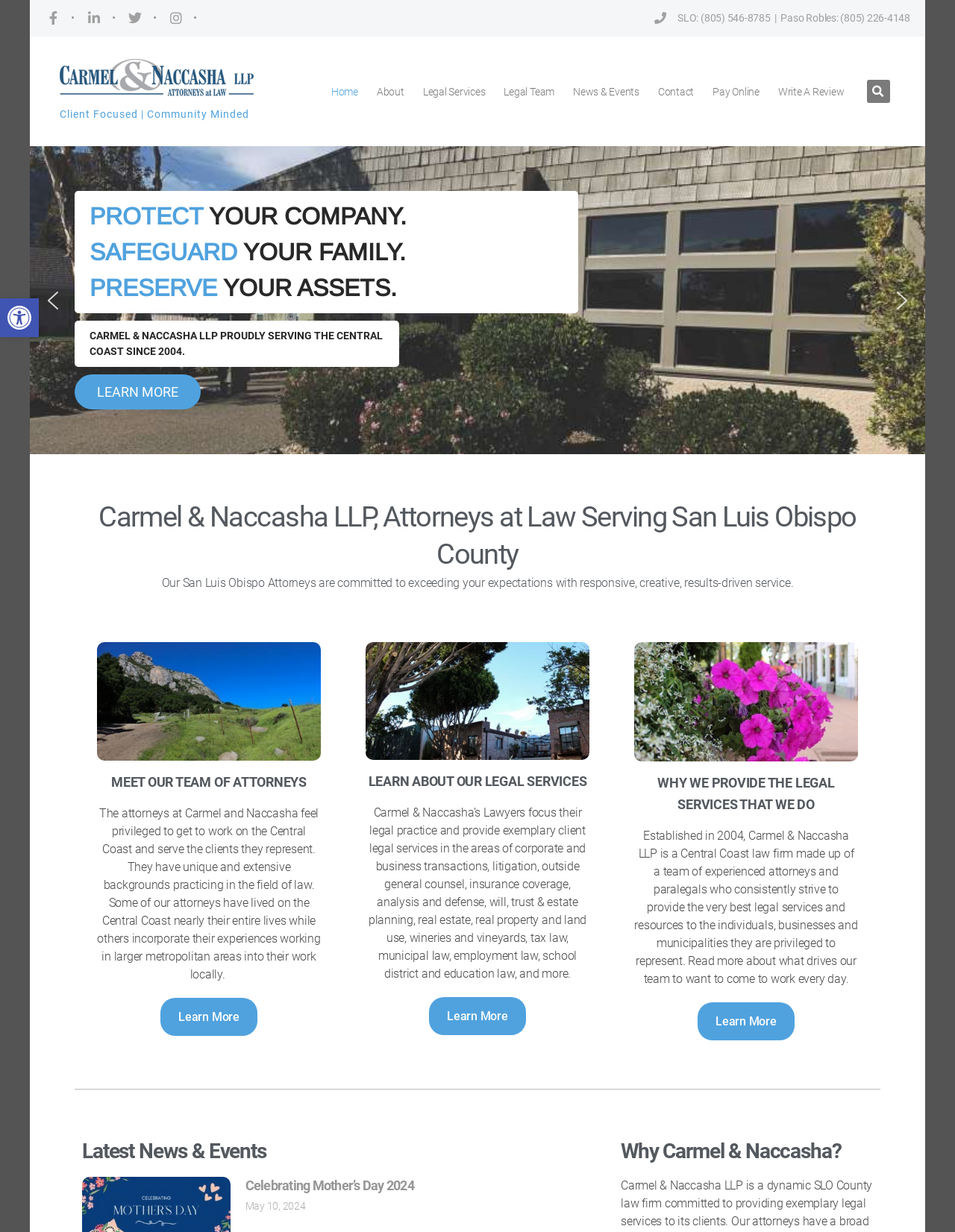Determine the bounding box coordinates for the element that should be clicked to follow this instruction: "Click the 'Home' link". The coordinates should be given as four float numbers between 0 and 1, in the format [left, top, right, bottom].

[0.343, 0.06, 0.379, 0.088]